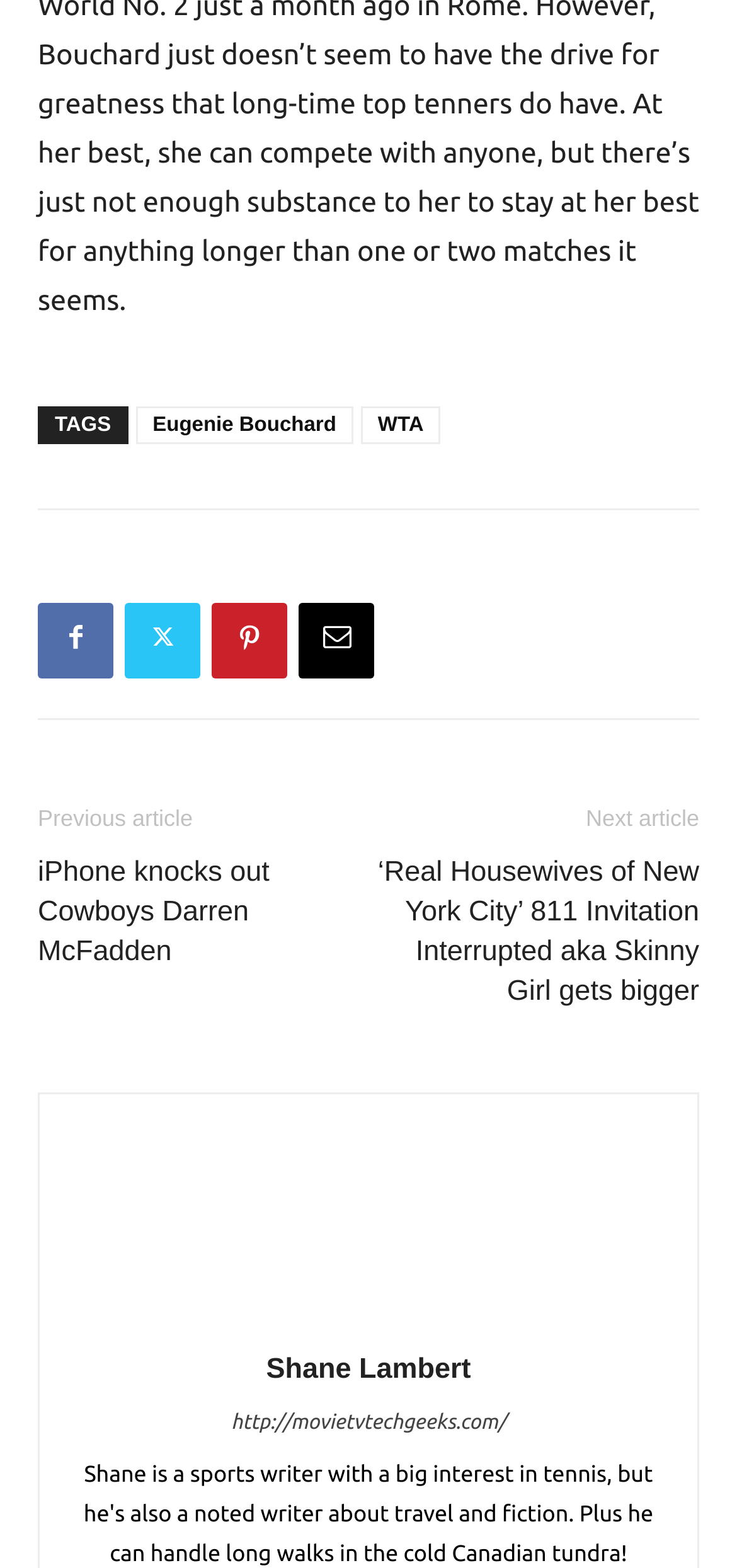Answer this question using a single word or a brief phrase:
Who is the author of the article?

Shane Lambert